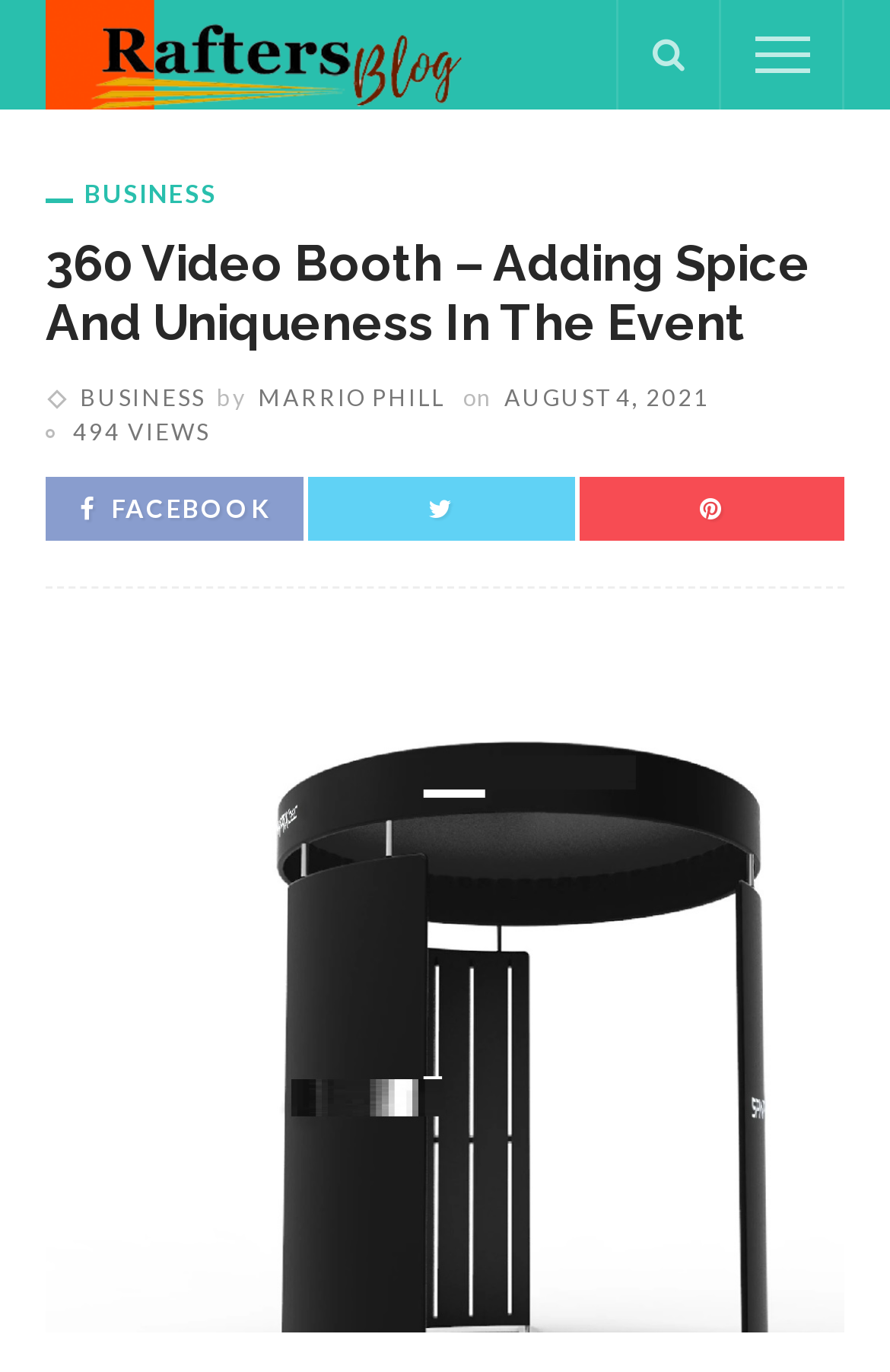When was the article published?
Answer the question with just one word or phrase using the image.

AUGUST 4, 2021